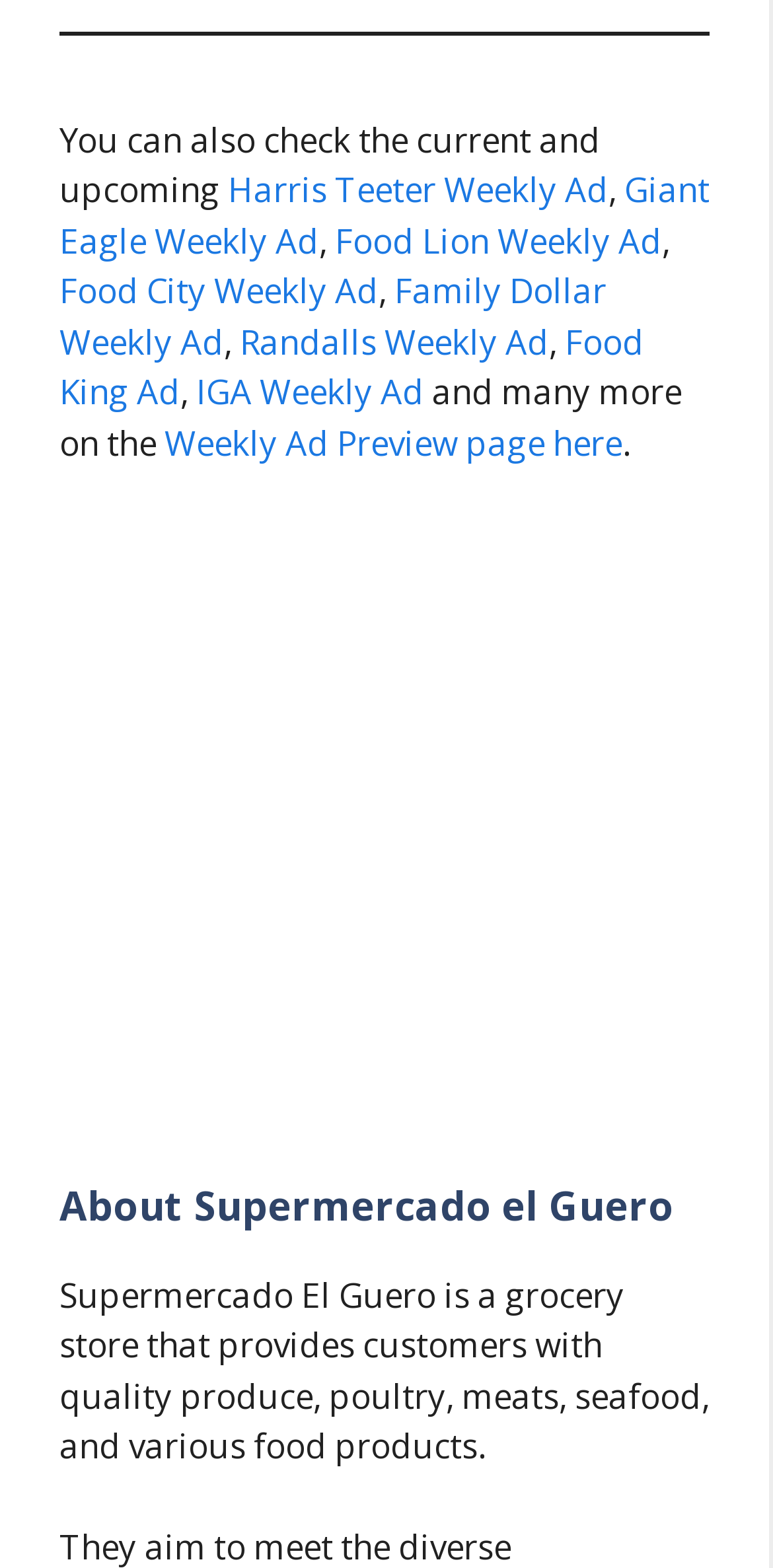Can you provide the bounding box coordinates for the element that should be clicked to implement the instruction: "Check Harris Teeter Weekly Ad"?

[0.295, 0.107, 0.787, 0.136]